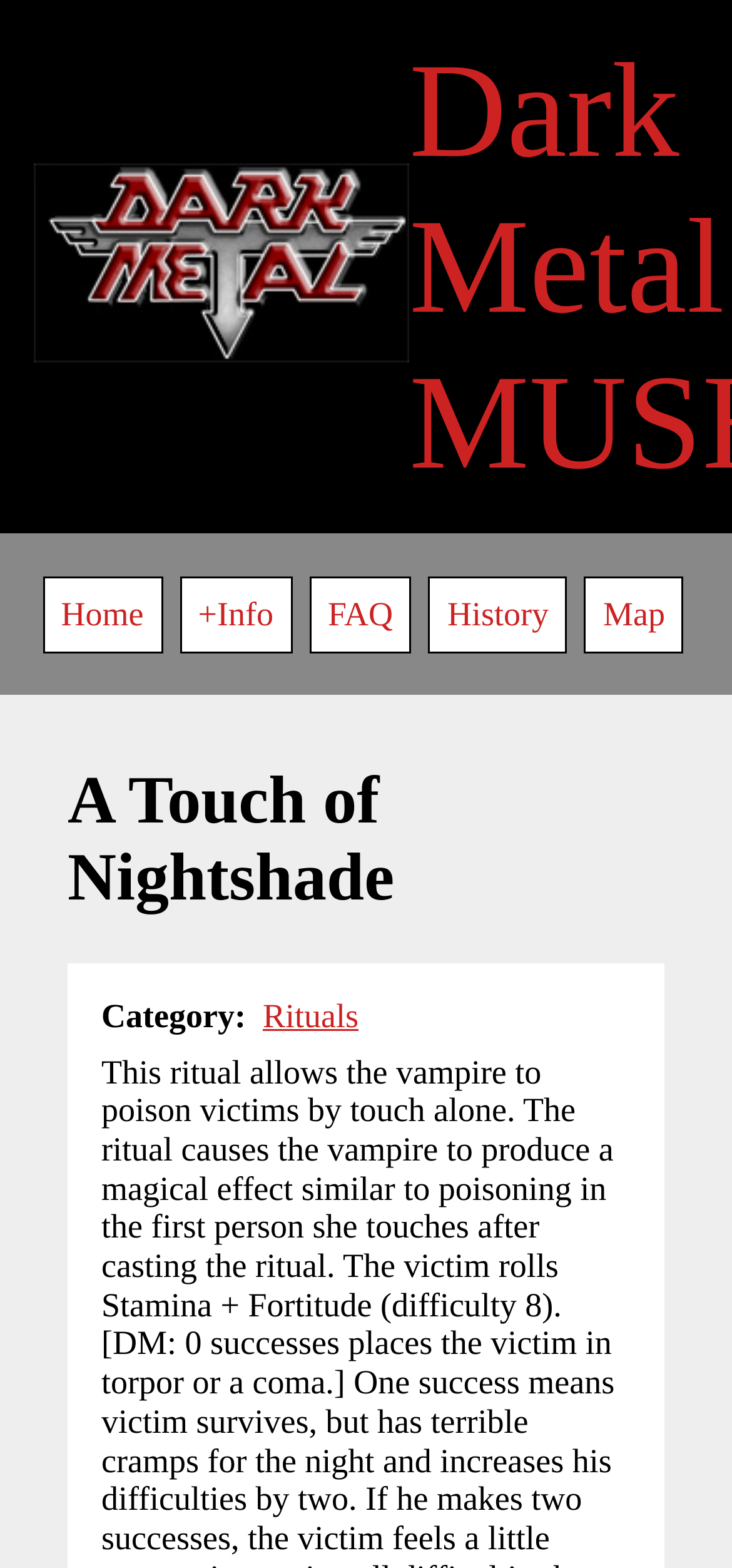What is the first link in the main navigation?
Answer the question based on the image using a single word or a brief phrase.

Home